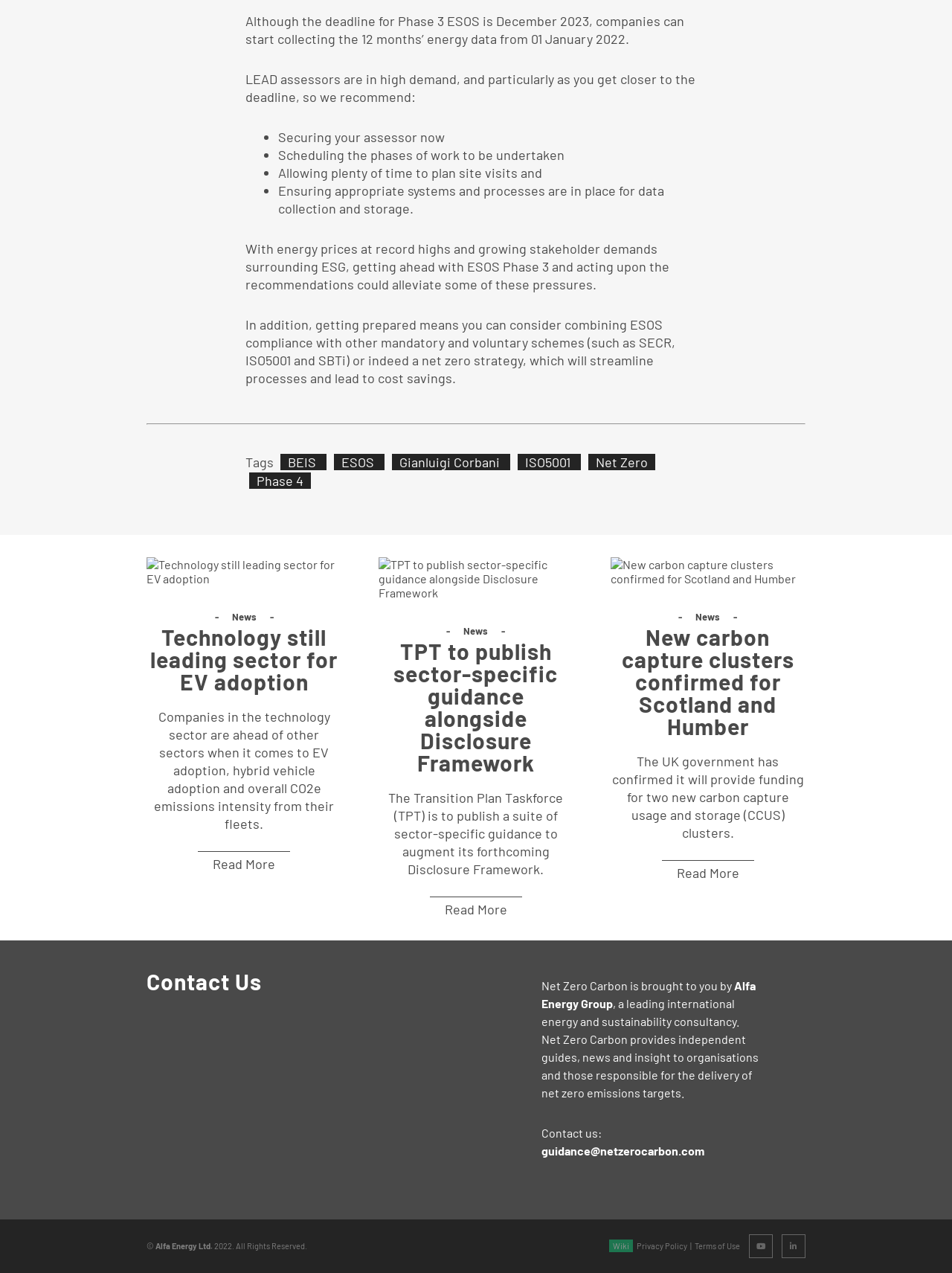Find the bounding box coordinates for the element described here: "Gianluigi Corbani".

[0.412, 0.356, 0.536, 0.369]